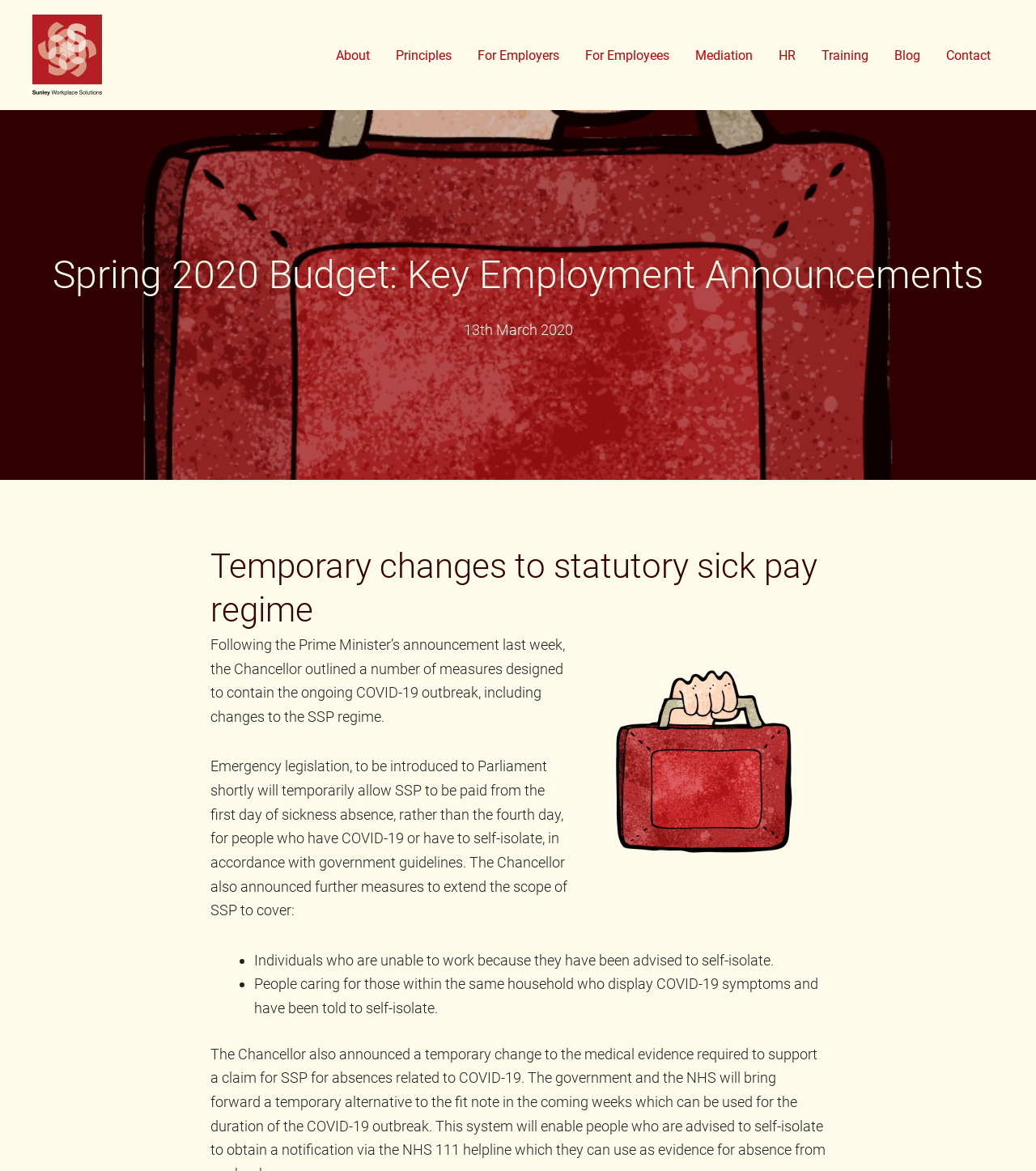Extract the primary headline from the webpage and present its text.

Spring 2020 Budget: Key Employment Announcements